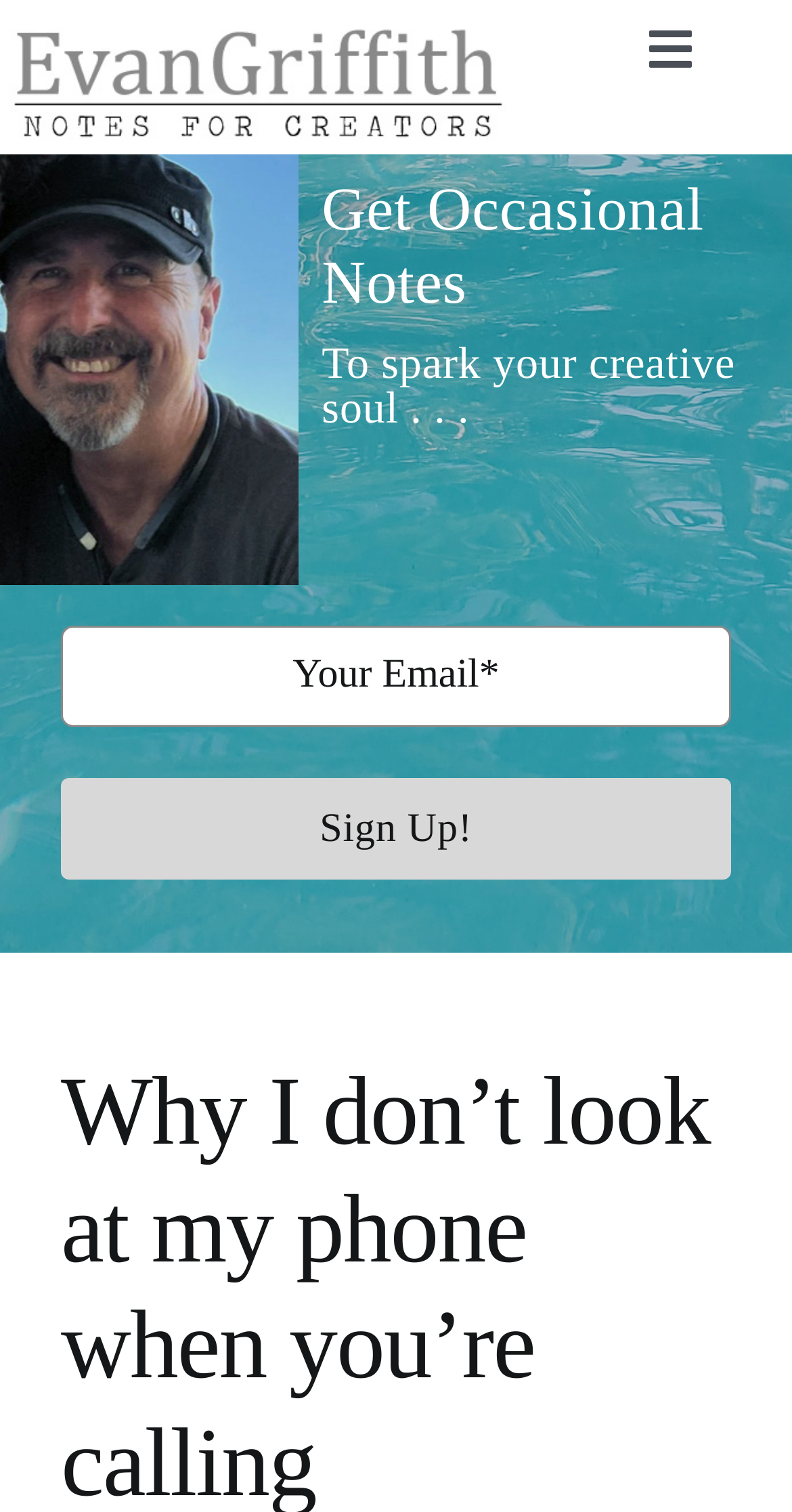Please identify the bounding box coordinates of the region to click in order to complete the given instruction: "Sign up for occasional notes". The coordinates should be four float numbers between 0 and 1, i.e., [left, top, right, bottom].

[0.077, 0.514, 0.923, 0.582]